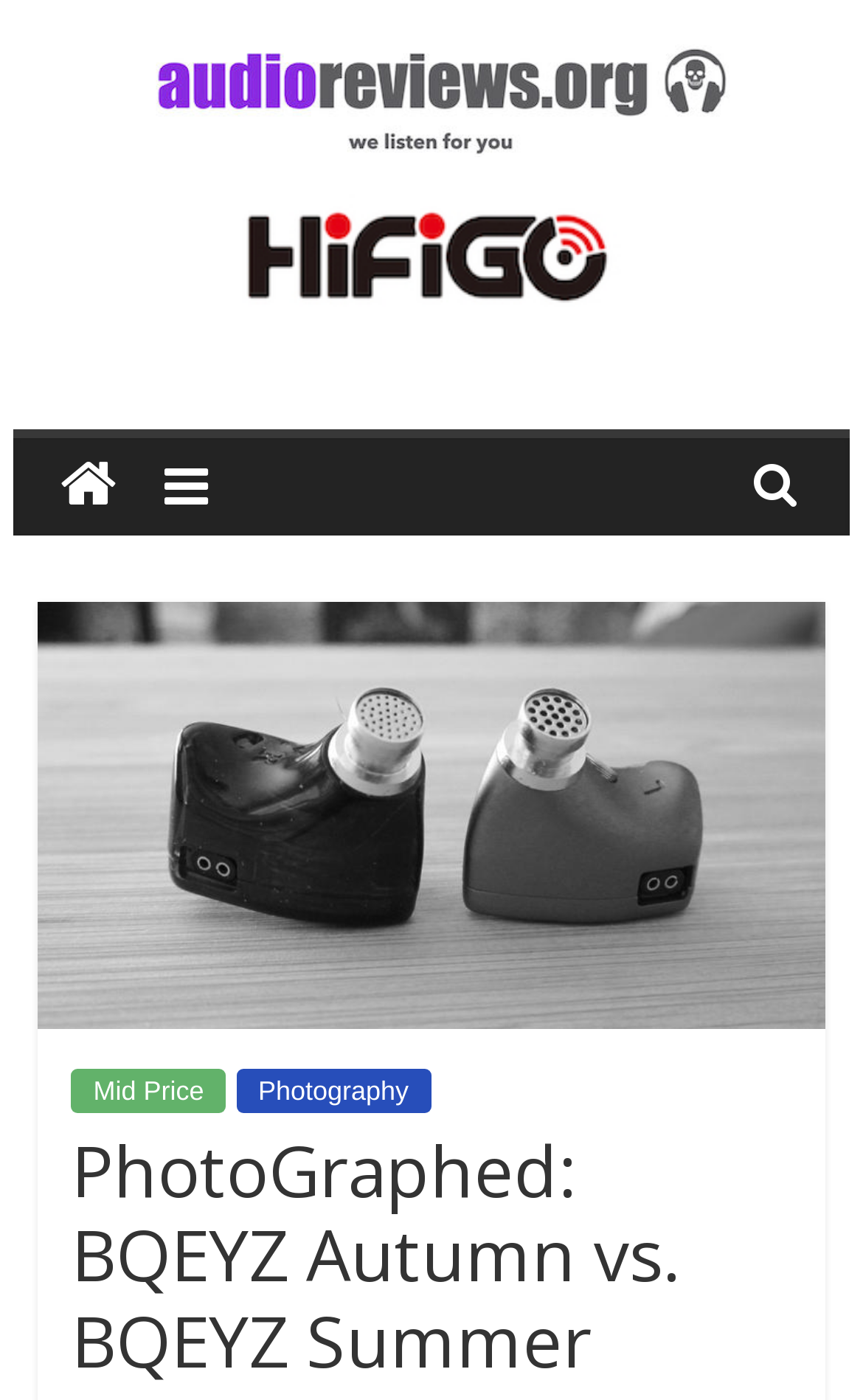Please identify the primary heading on the webpage and return its text.

PhotoGraphed: BQEYZ Autumn vs. BQEYZ Summer